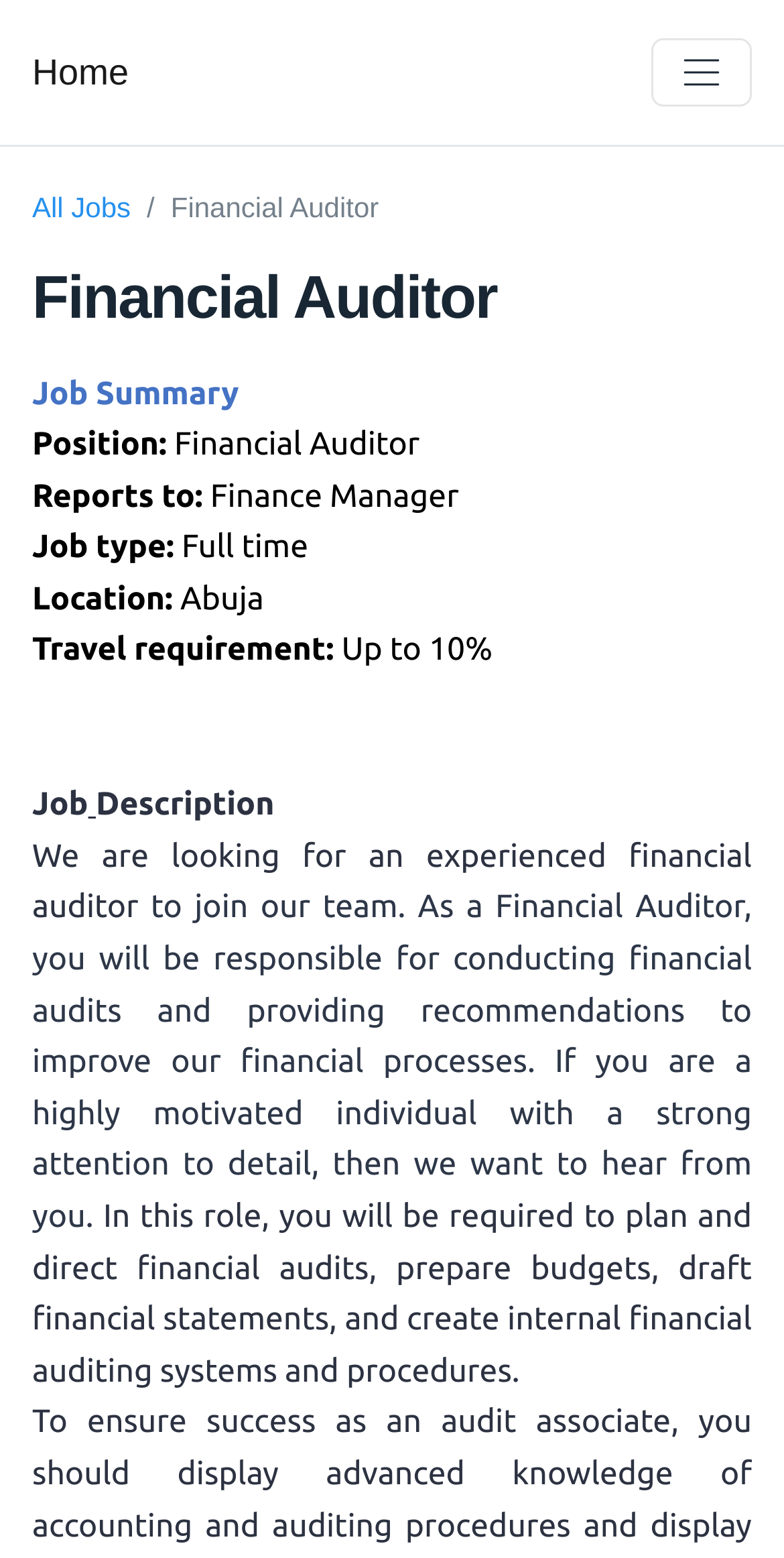Who does the Financial Auditor report to?
Kindly offer a detailed explanation using the data available in the image.

I found the answer by looking at the job summary section, where it lists the job details. The person the Financial Auditor reports to is mentioned as 'Finance Manager'.